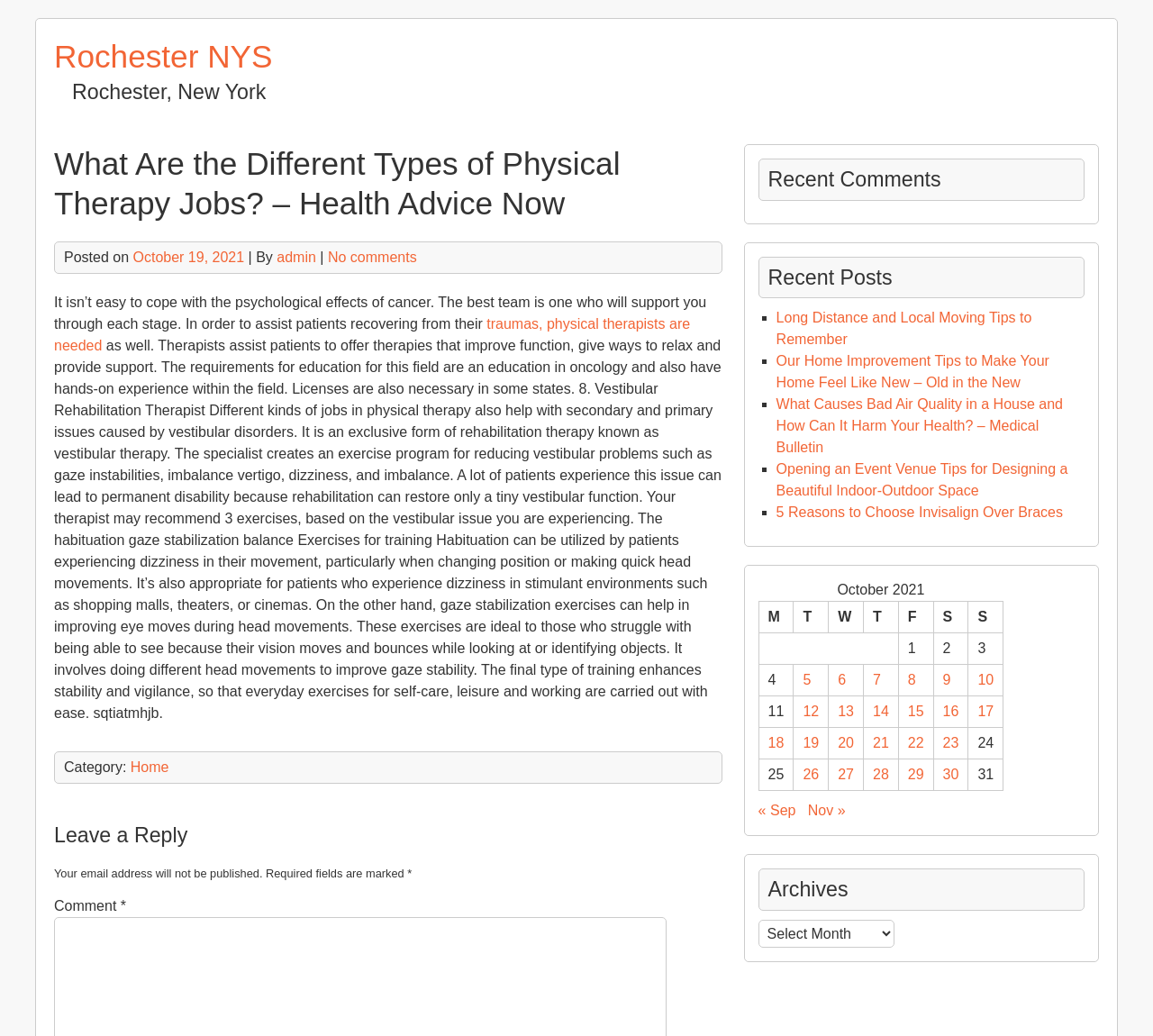Please locate the clickable area by providing the bounding box coordinates to follow this instruction: "Leave a reply".

[0.047, 0.791, 0.627, 0.821]